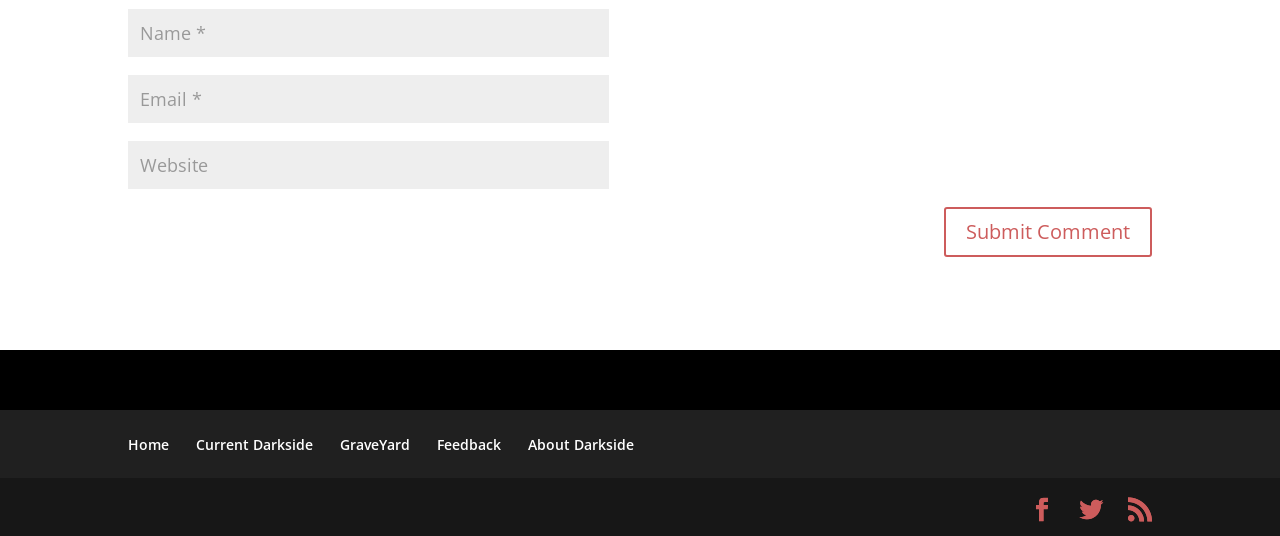Determine the bounding box coordinates for the area you should click to complete the following instruction: "Visit the feedback page".

[0.341, 0.812, 0.391, 0.847]